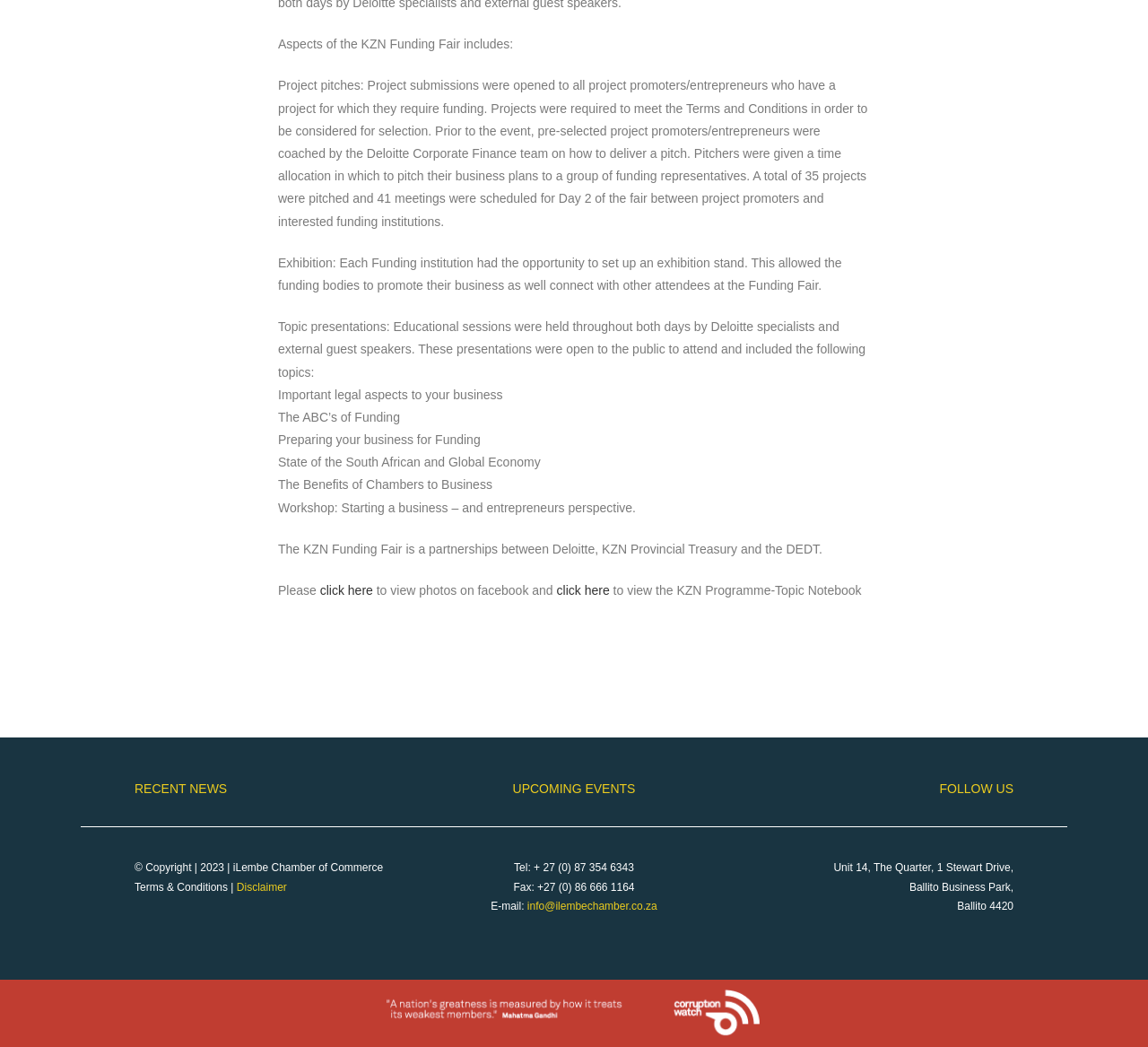Locate the UI element that matches the description Disclaimer in the webpage screenshot. Return the bounding box coordinates in the format (top-left x, top-left y, bottom-right x, bottom-right y), with values ranging from 0 to 1.

[0.206, 0.841, 0.25, 0.853]